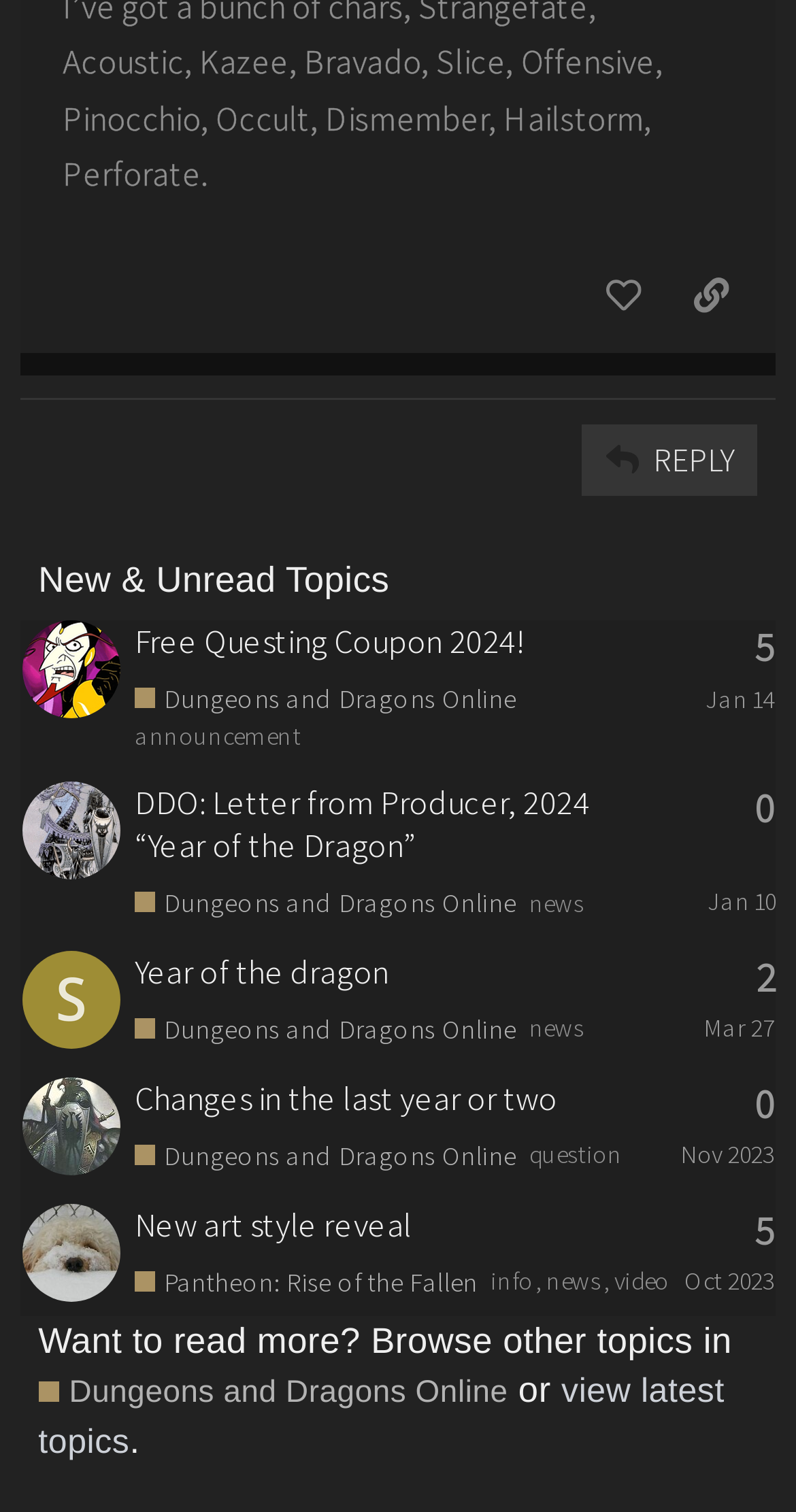Identify the bounding box coordinates of the area you need to click to perform the following instruction: "View the topic 'Free Questing Coupon 2024!'".

[0.169, 0.409, 0.659, 0.439]